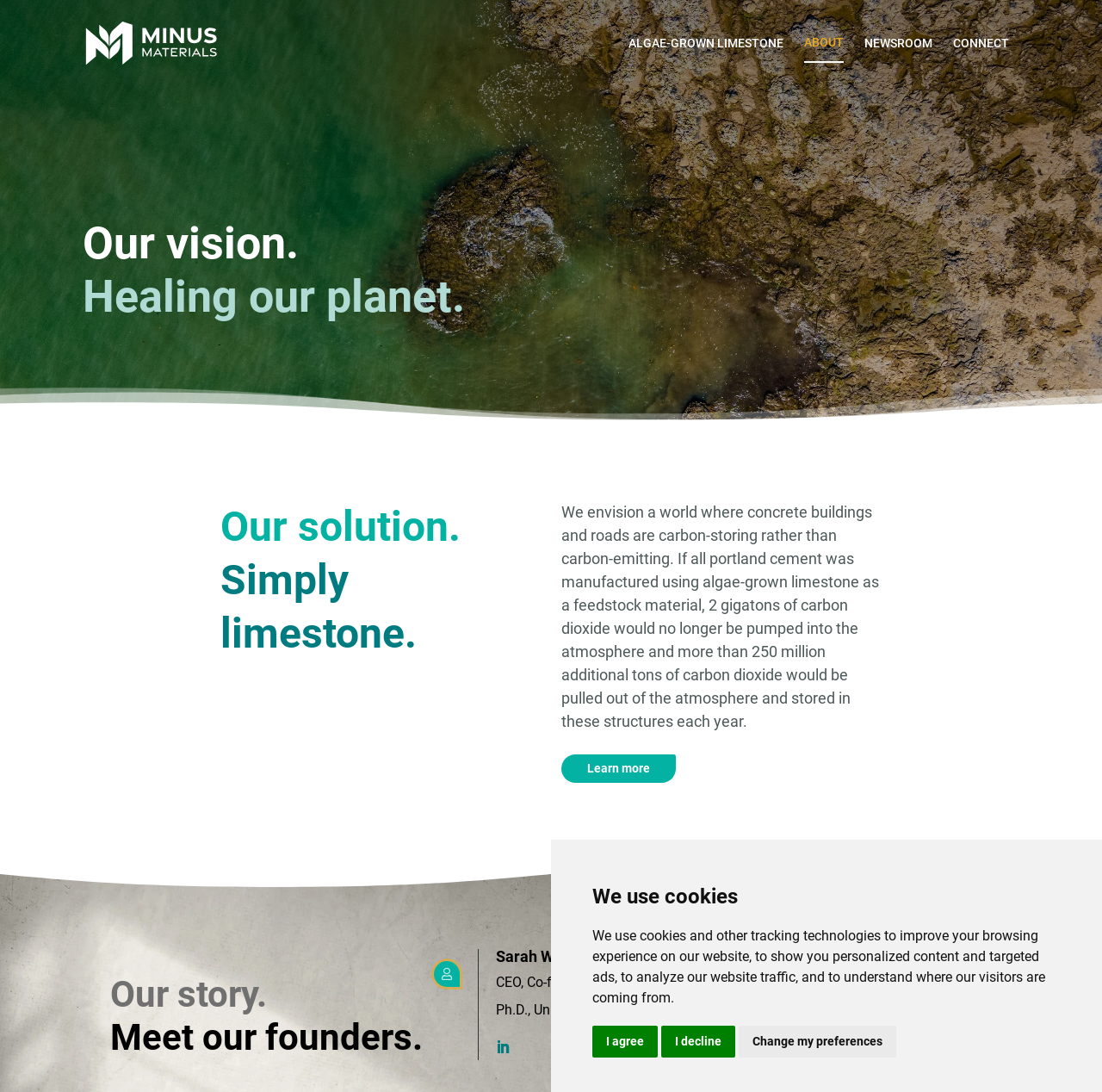Highlight the bounding box coordinates of the region I should click on to meet the following instruction: "Click the link to learn more about algae-grown limestone".

[0.57, 0.022, 0.711, 0.057]